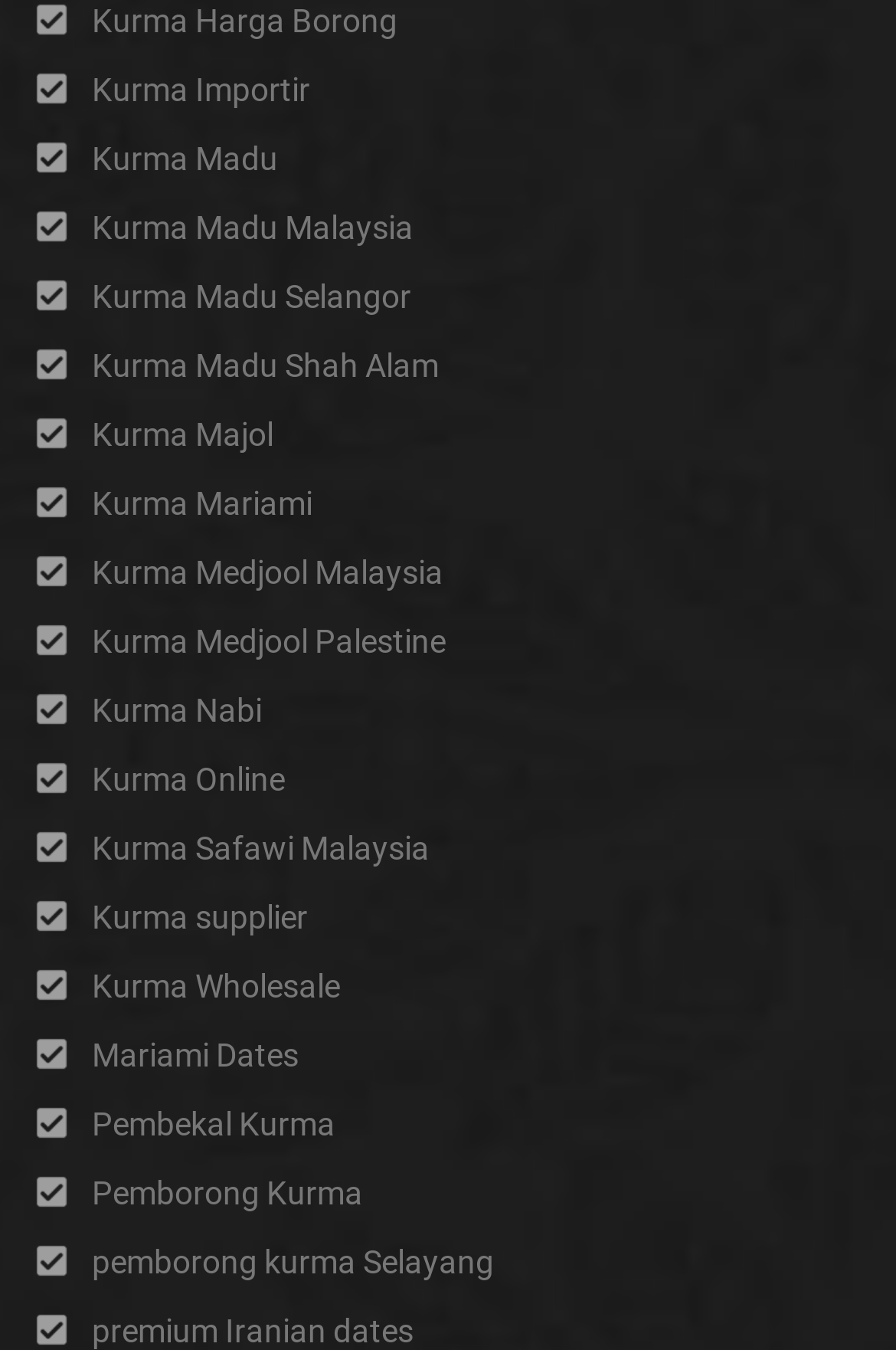Identify the bounding box coordinates of the region that should be clicked to execute the following instruction: "click on Kurma Harga Borong".

[0.103, 0.001, 0.444, 0.029]